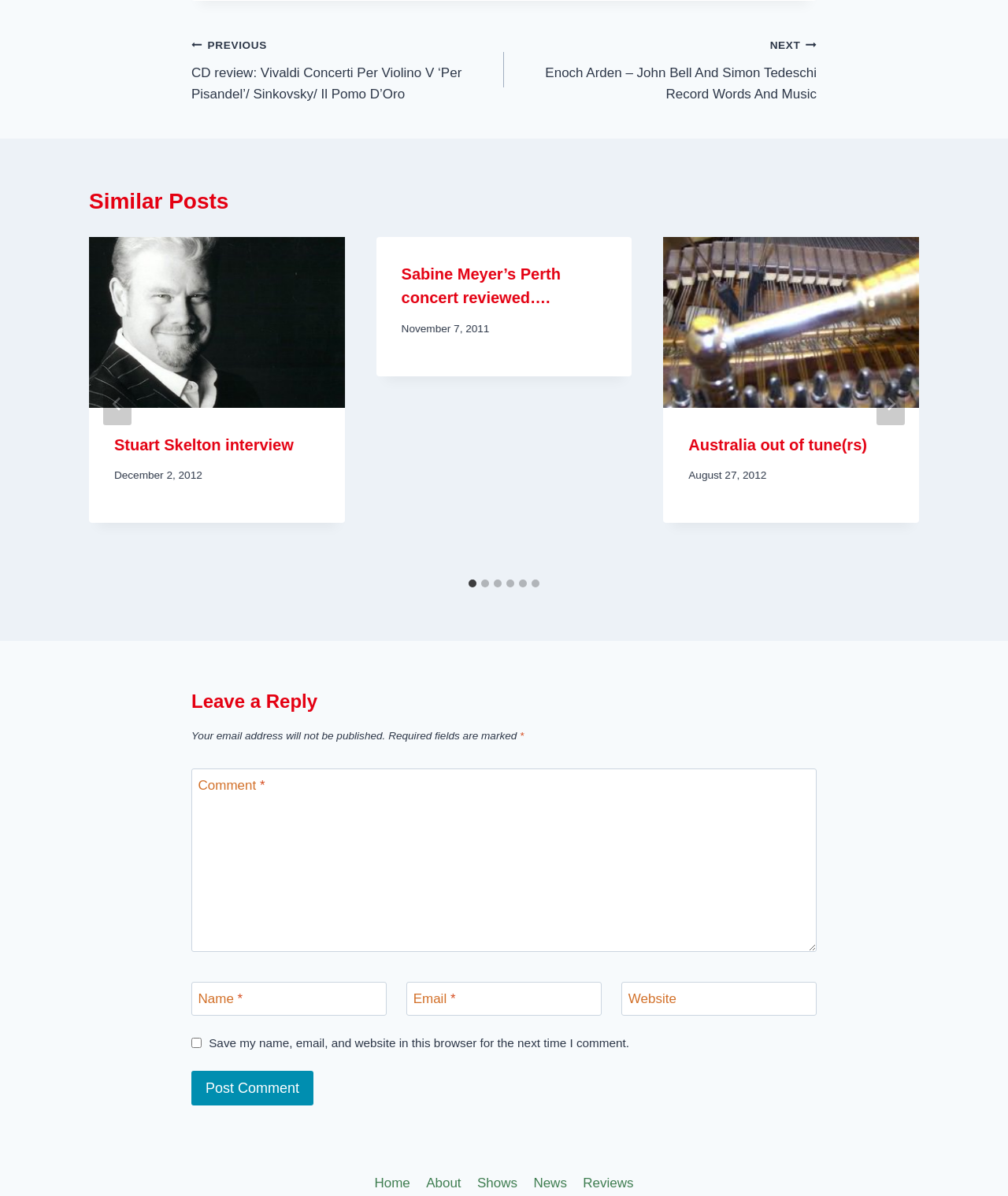How many fields are required in the comment form?
Please give a detailed and elaborate answer to the question.

I looked at the comment form and found three fields with the 'required' attribute set to 'True', which are the 'Comment', 'Name', and 'Email' fields.